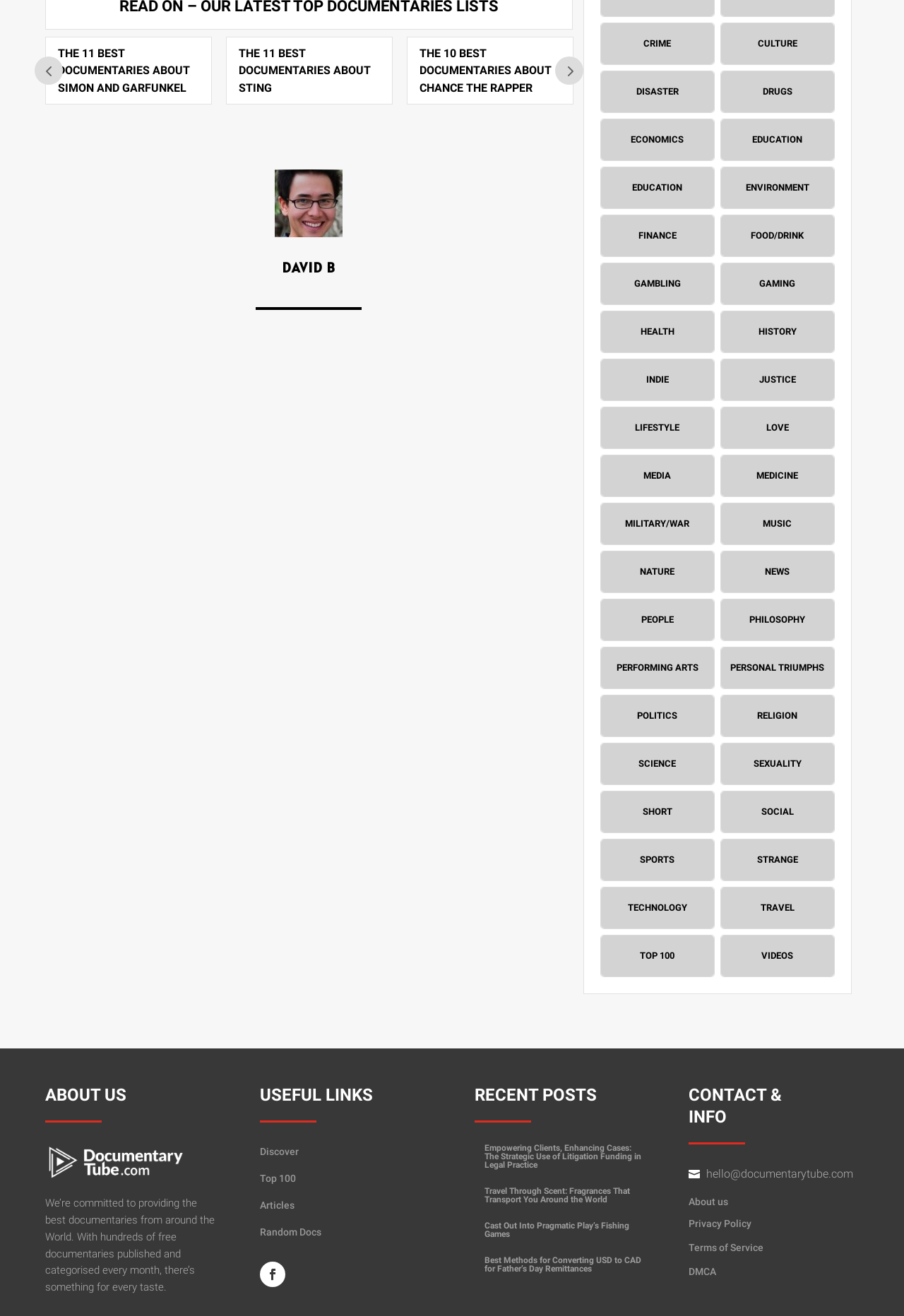Find the UI element described as: "Privacy Policy" and predict its bounding box coordinates. Ensure the coordinates are four float numbers between 0 and 1, [left, top, right, bottom].

[0.762, 0.925, 0.832, 0.934]